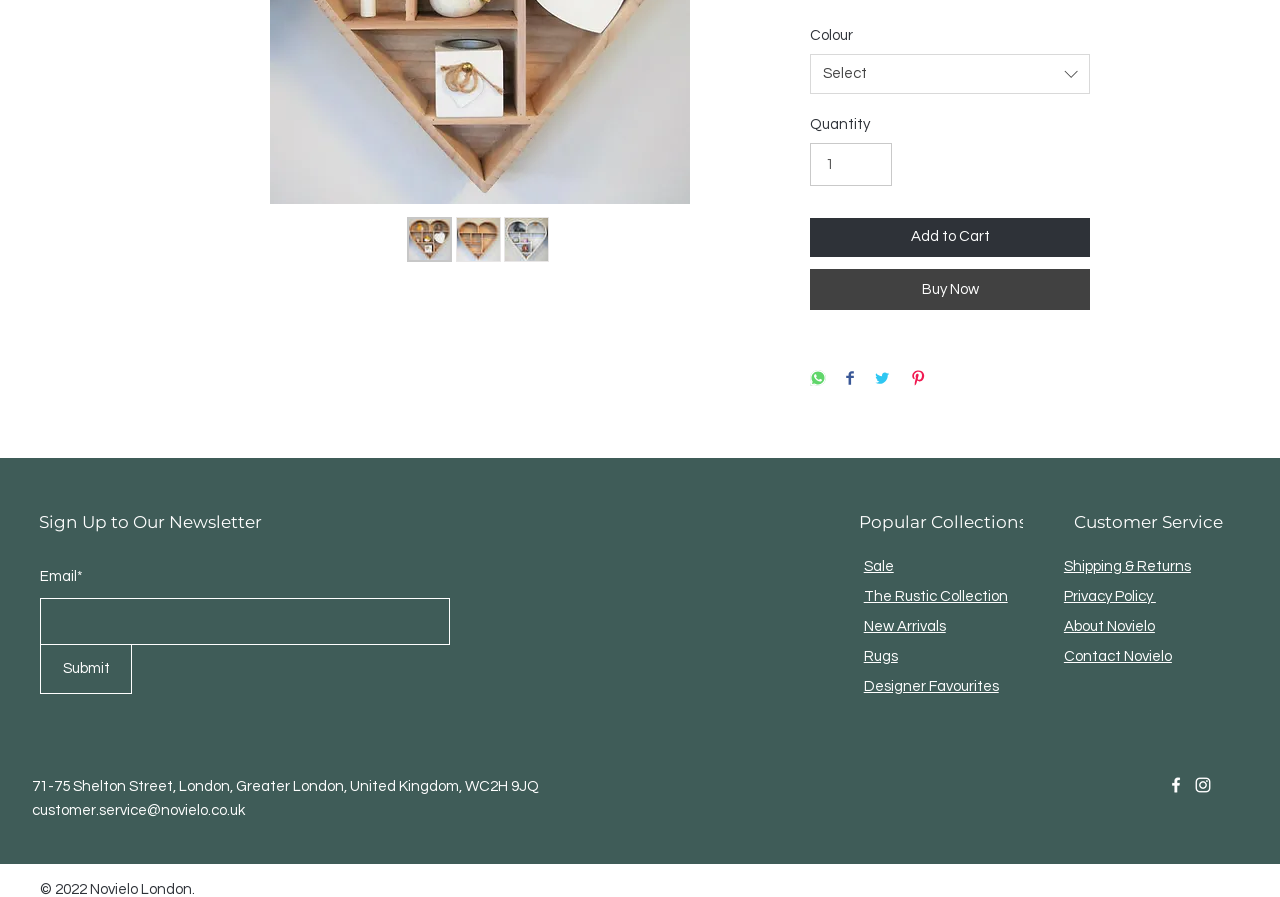Given the description of a UI element: "input value="1" aria-label="Quantity" value="1"", identify the bounding box coordinates of the matching element in the webpage screenshot.

[0.633, 0.159, 0.697, 0.208]